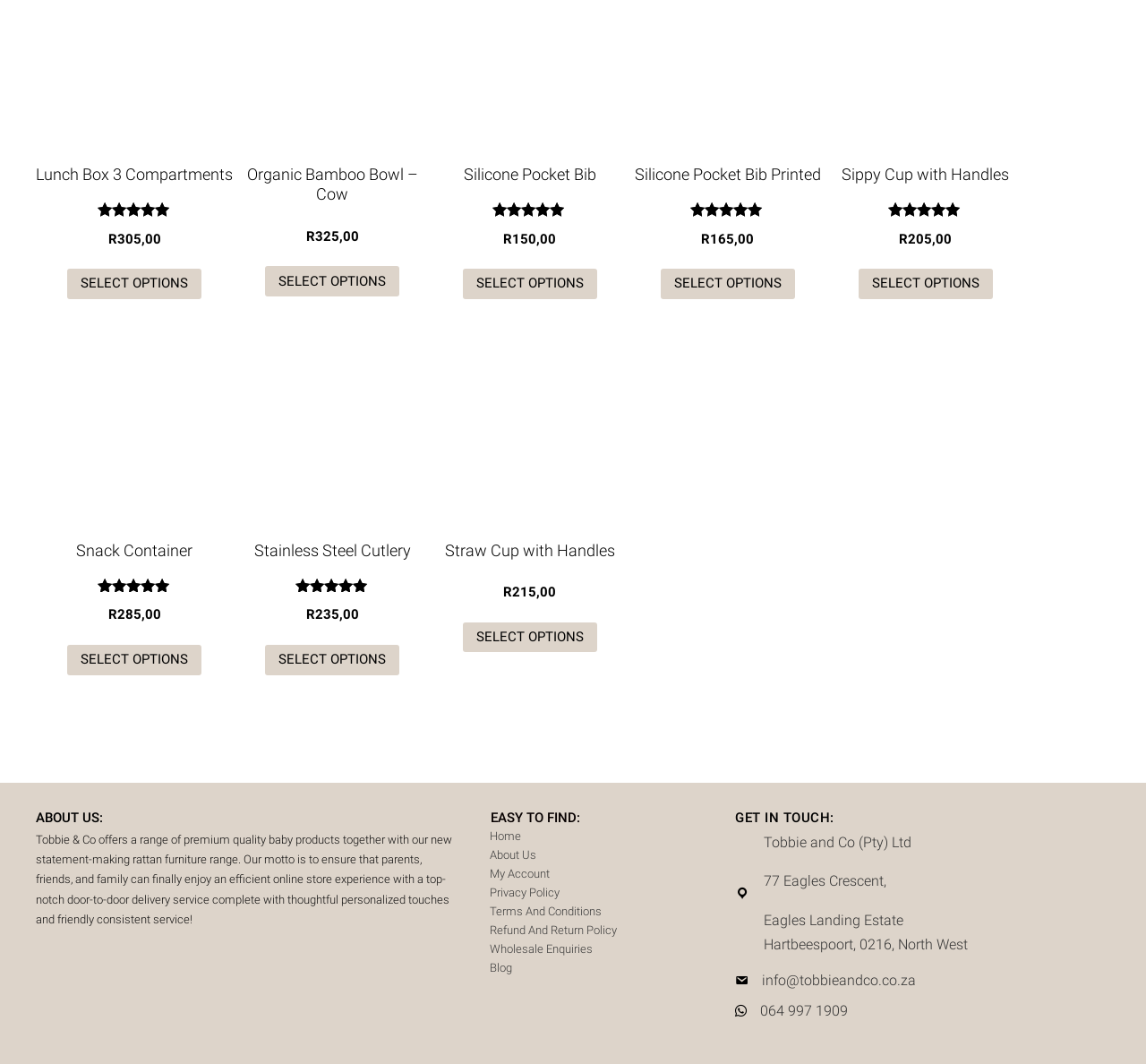Using the provided element description, identify the bounding box coordinates as (top-left x, top-left y, bottom-right x, bottom-right y). Ensure all values are between 0 and 1. Description: https://www.creativefabrica.com/product/avoner/

None